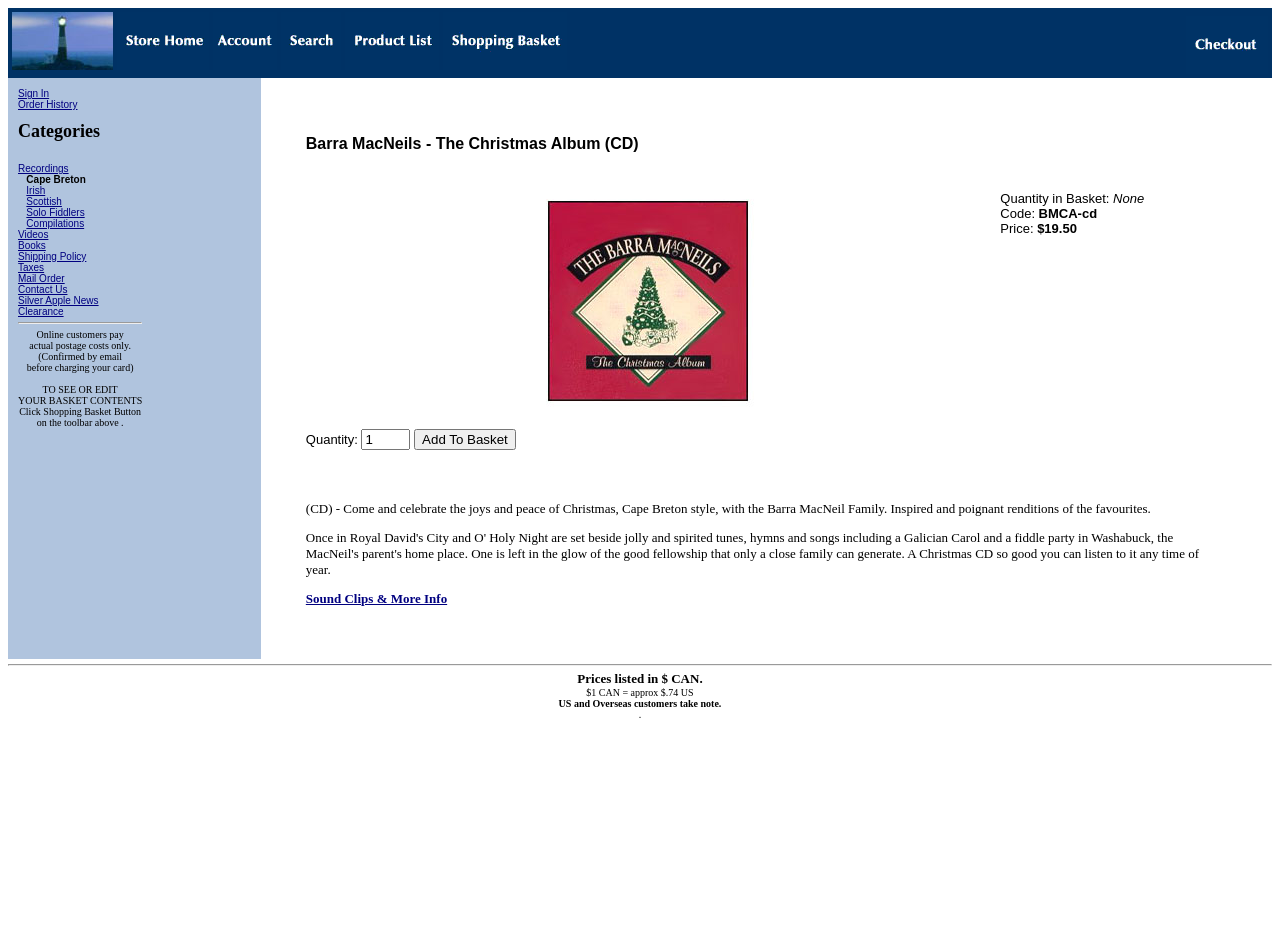Provide the bounding box coordinates of the HTML element this sentence describes: "Order History".

[0.014, 0.105, 0.061, 0.116]